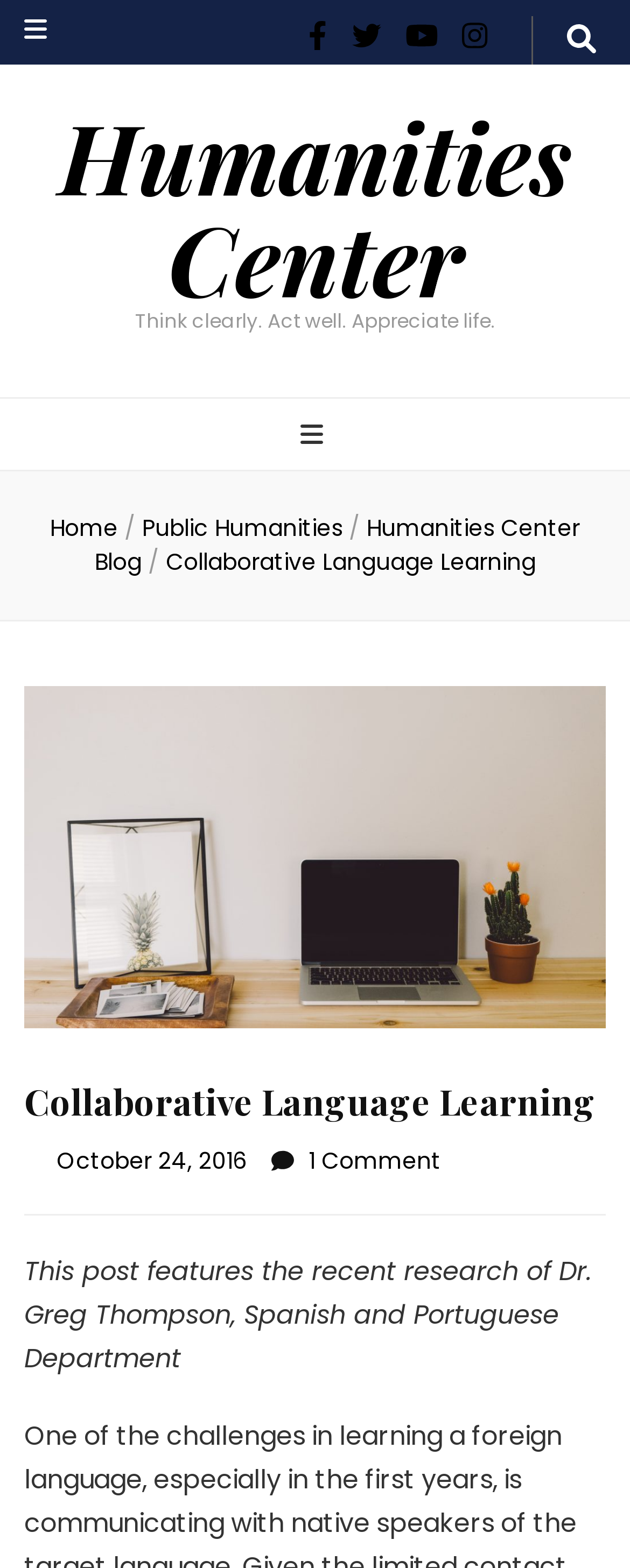Specify the bounding box coordinates of the element's area that should be clicked to execute the given instruction: "toggle secondary menu". The coordinates should be four float numbers between 0 and 1, i.e., [left, top, right, bottom].

[0.038, 0.006, 0.074, 0.034]